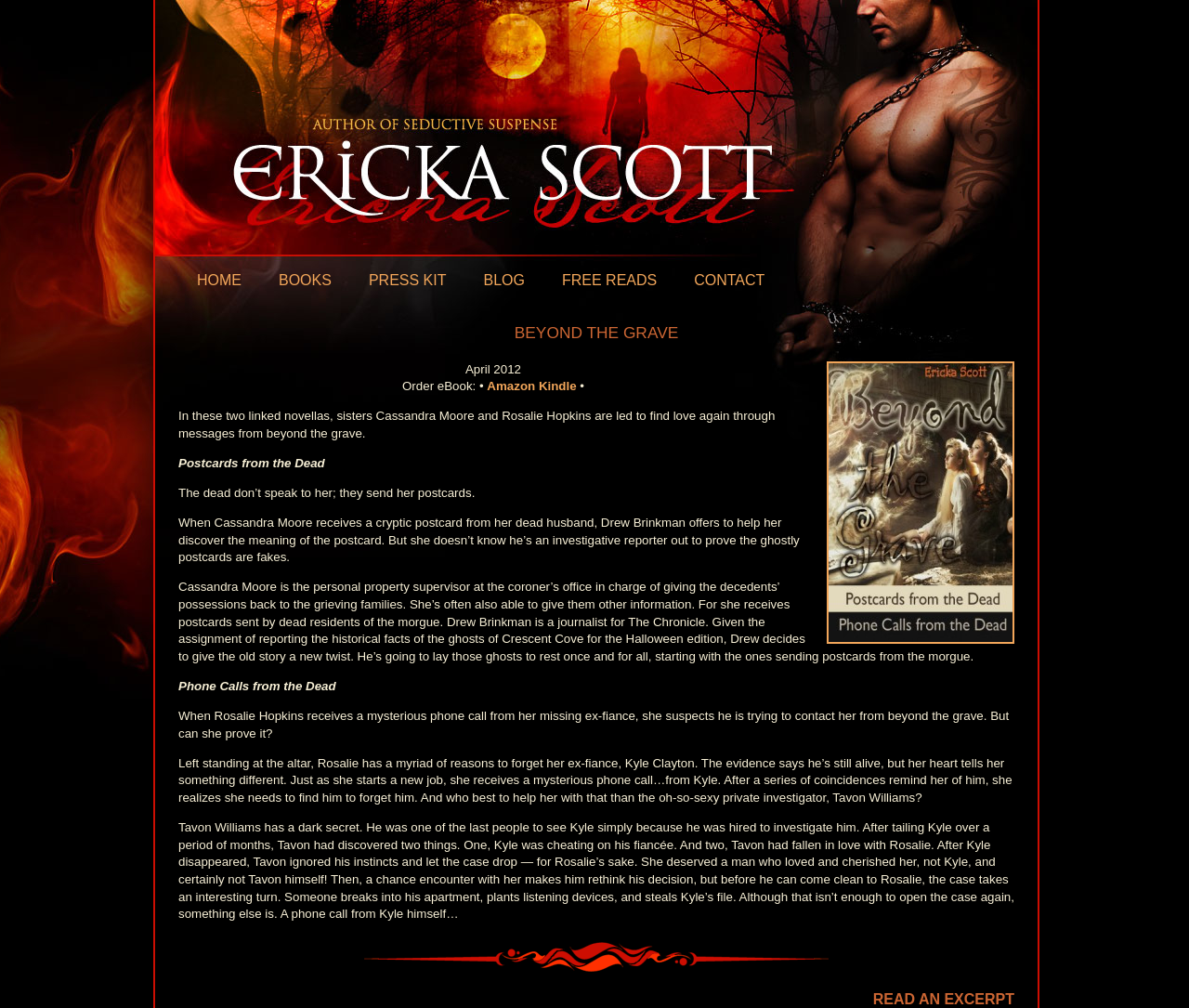What is the author's name?
Refer to the image and provide a one-word or short phrase answer.

Ericka Scott